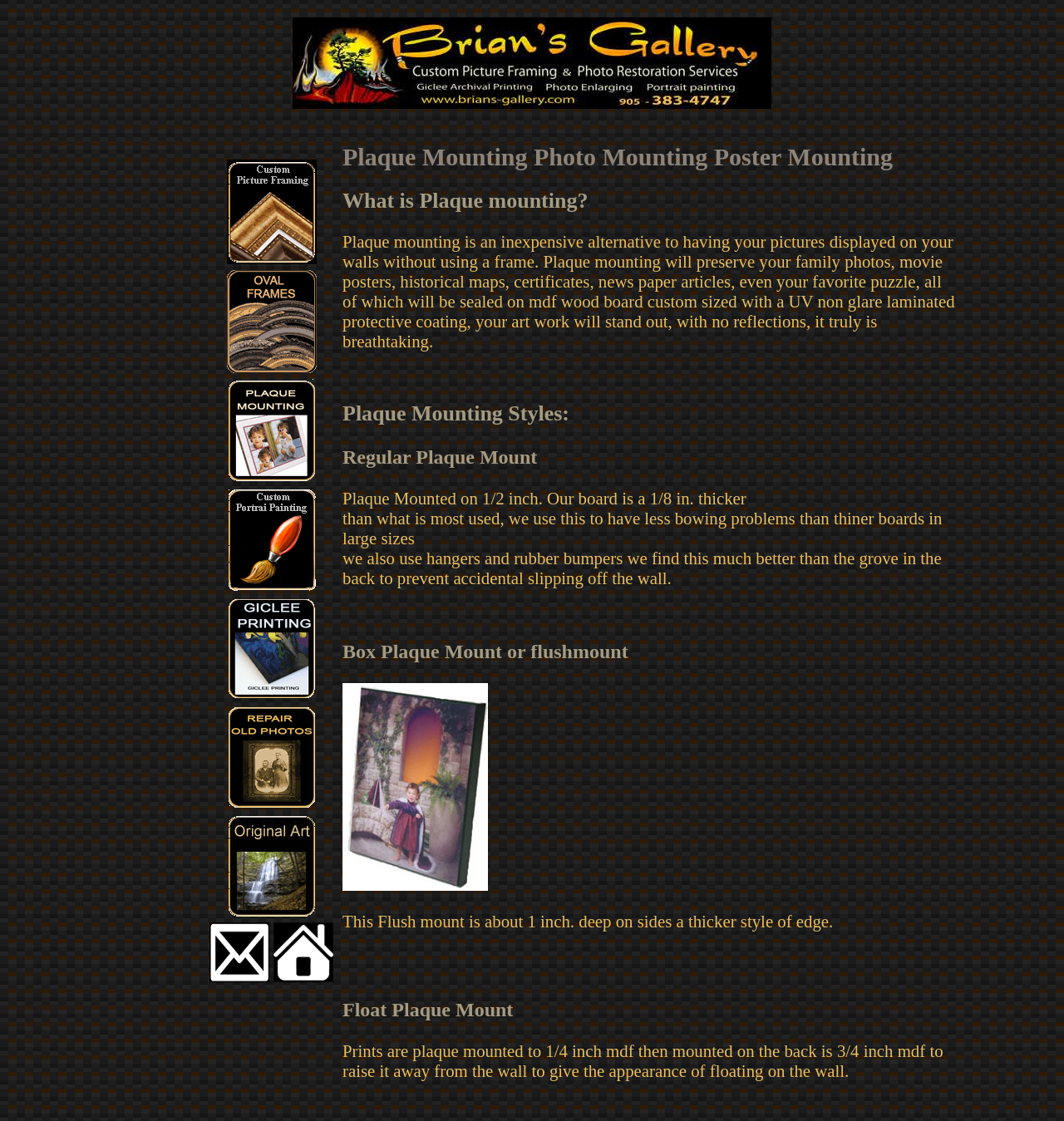How many styles of plaque mounting are mentioned?
Based on the visual details in the image, please answer the question thoroughly.

The webpage mentions three styles of plaque mounting: Regular Plaque Mount, Box Plaque Mount or flushmount, and Float Plaque Mount.